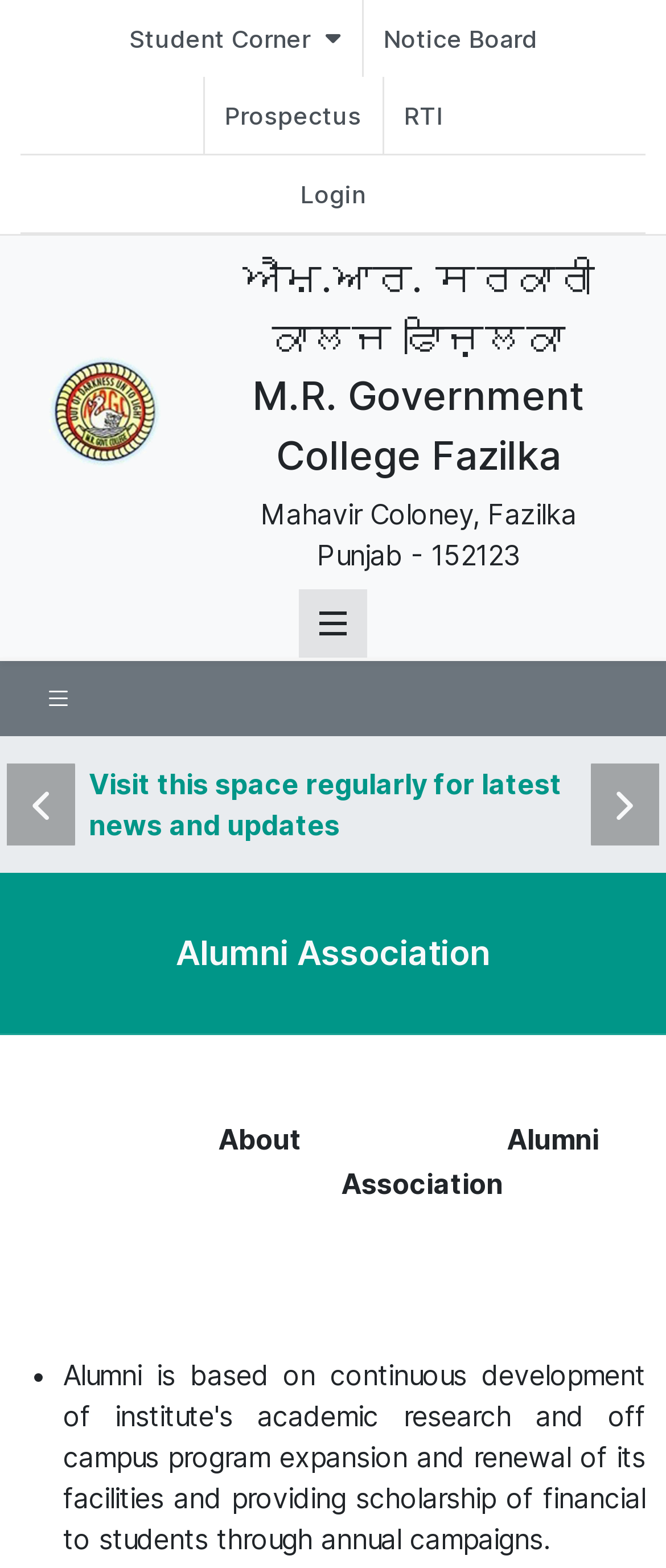Please specify the bounding box coordinates of the clickable region to carry out the following instruction: "Explore Hot Fads". The coordinates should be four float numbers between 0 and 1, in the format [left, top, right, bottom].

None